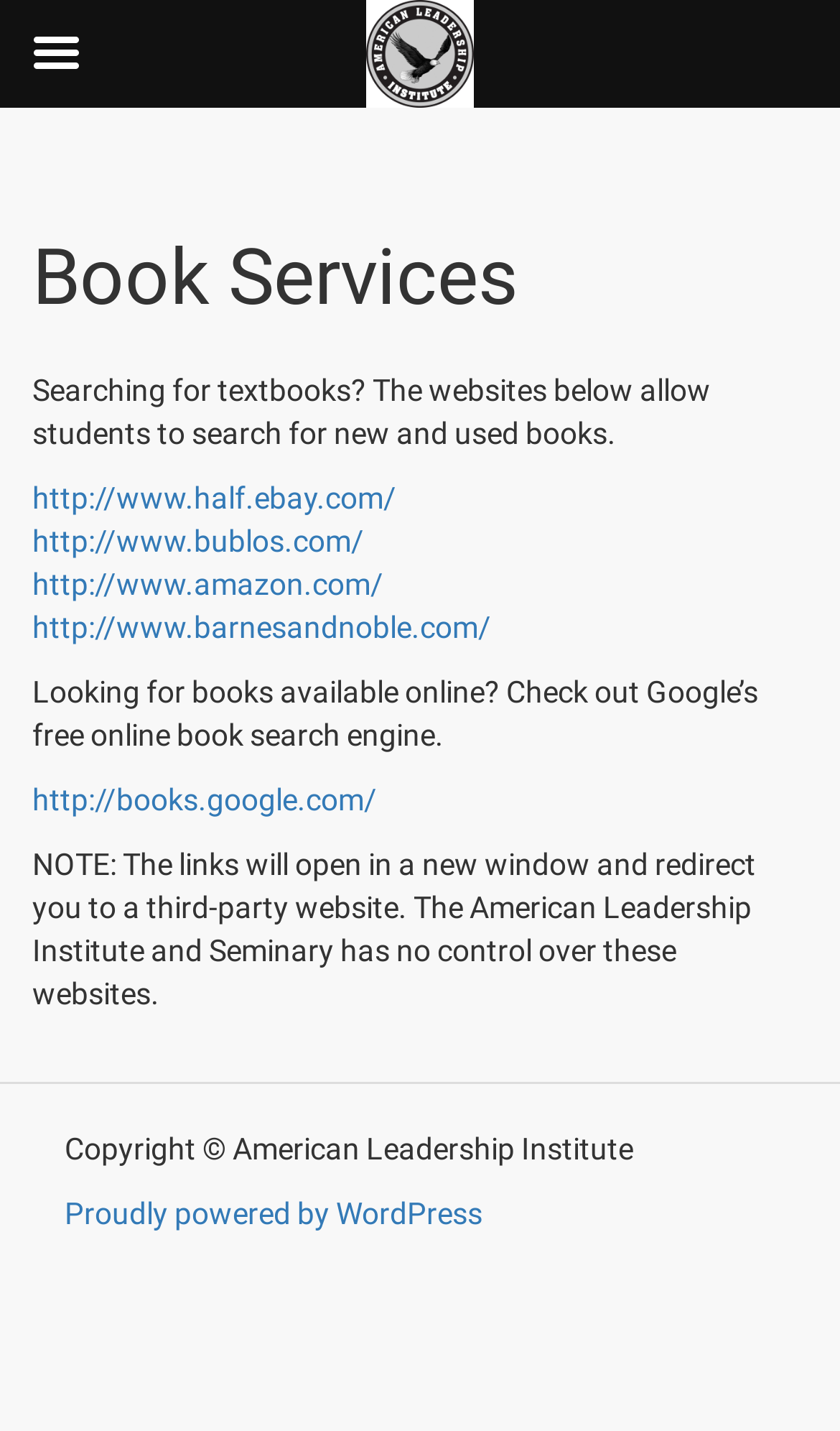Please answer the following question using a single word or phrase: What is the purpose of the provided links?

Book searching